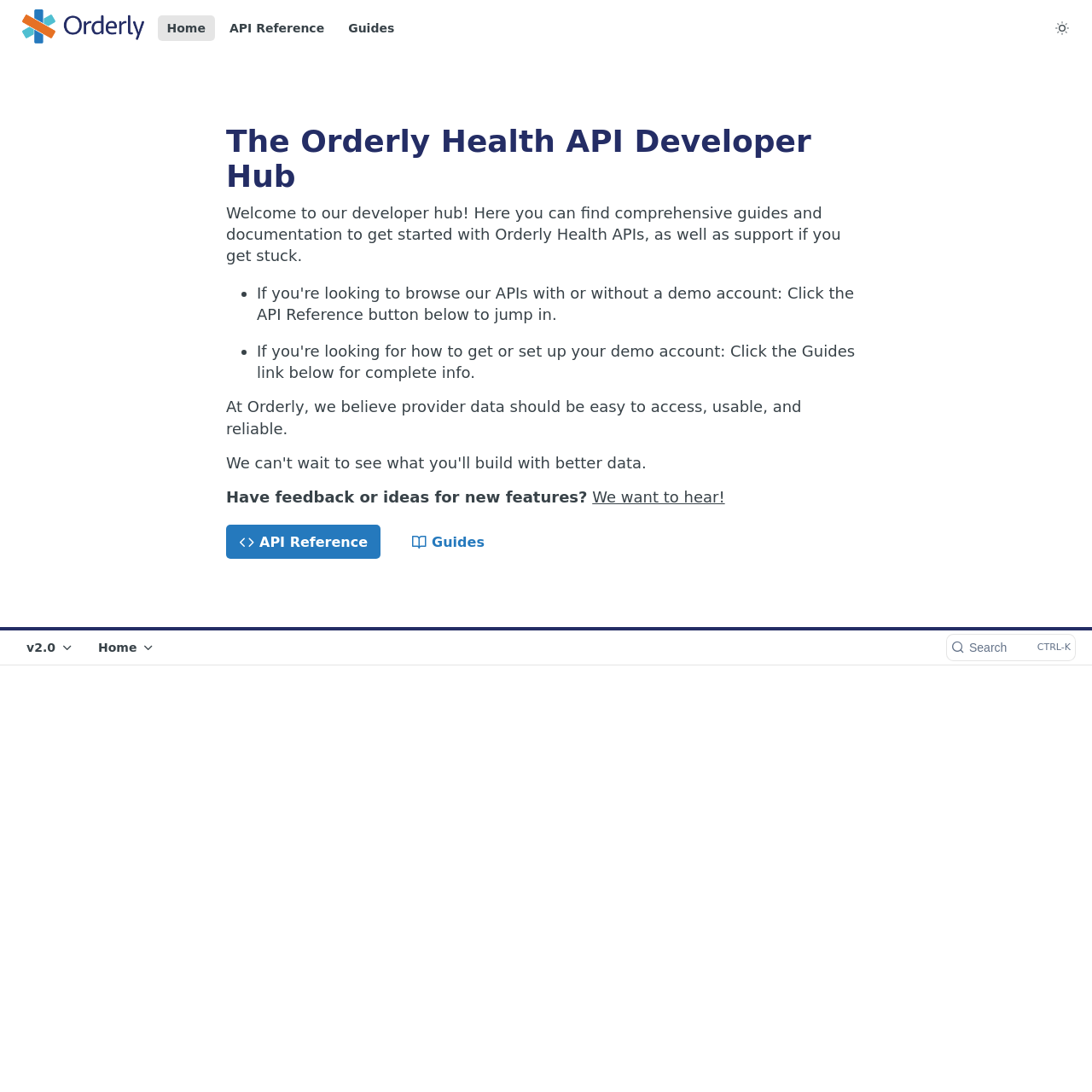Identify the bounding box coordinates of the section that should be clicked to achieve the task described: "Go to Home".

[0.144, 0.014, 0.197, 0.037]